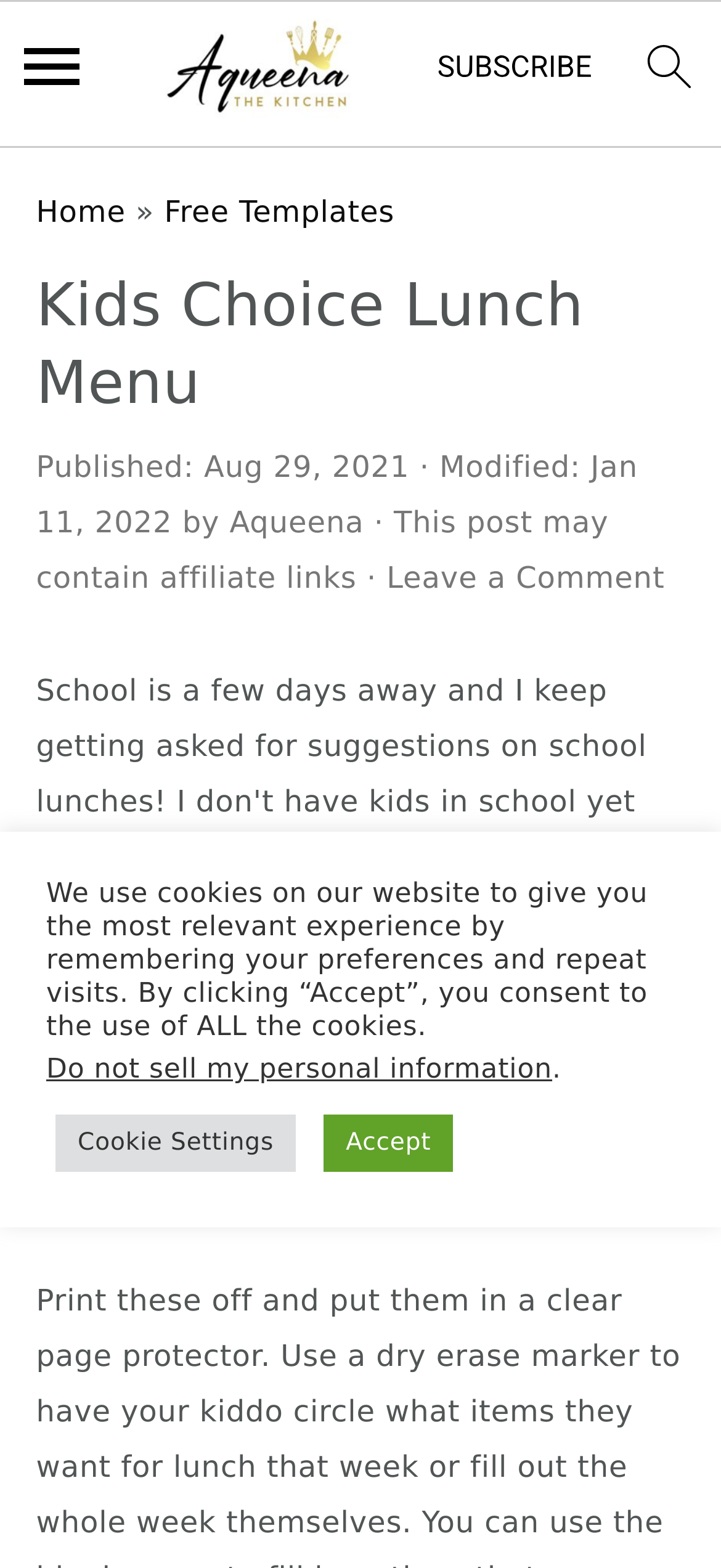Determine the primary headline of the webpage.

Kids Choice Lunch Menu